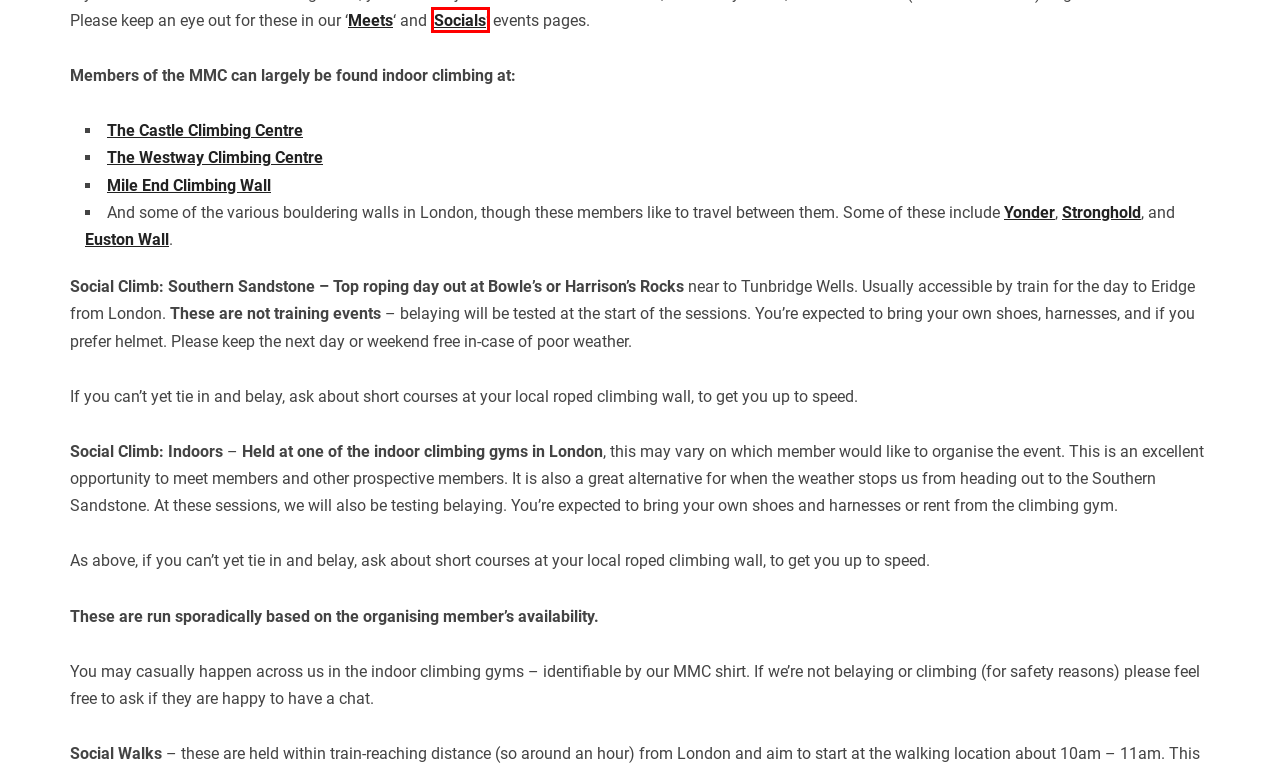Look at the screenshot of a webpage that includes a red bounding box around a UI element. Select the most appropriate webpage description that matches the page seen after clicking the highlighted element. Here are the candidates:
A. Yonder
B. Indoor Bouldering in London | Stronghold Climbing Centres
C. Mile End Climbing Wall
D. The Marylebone Mountaineering Club – London's friendliest walking and climbing club
E. Hiking – The Marylebone Mountaineering Club
F. Climbing Walls | Climbing Centre in London | Westway Sports Centre
G. Welcome to climbing - The Castle Climbing Centre - The Castle Climbing Centre
H. Upcoming Events › socials ›  – The Marylebone Mountaineering Club

H